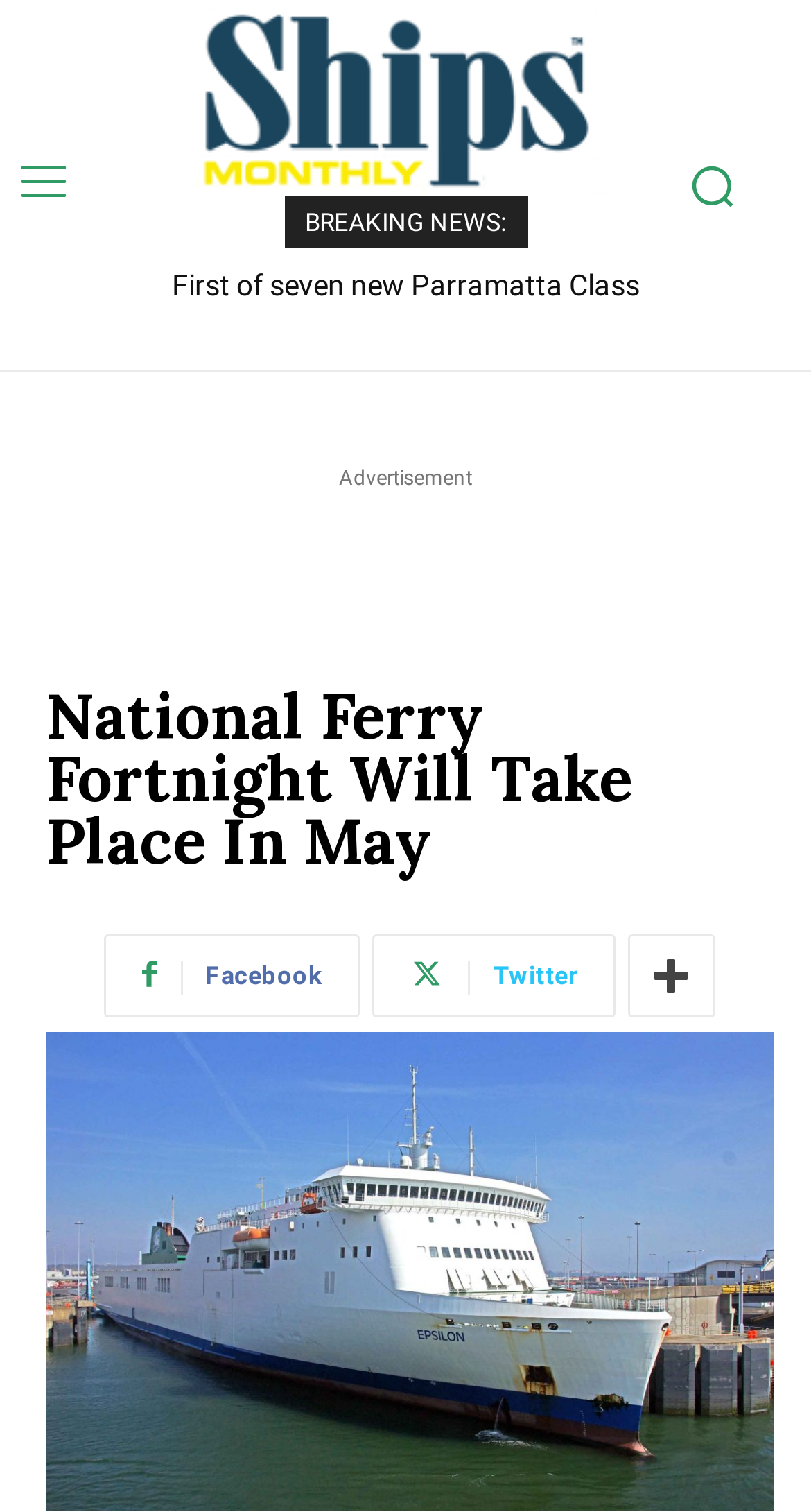What is the theme of the image at the top of the webpage?
Please provide a comprehensive answer to the question based on the webpage screenshot.

The image at the top of the webpage is not explicitly described, but given the context of the webpage and the surrounding content, it is likely that the image is related to shipping or ferry travel.